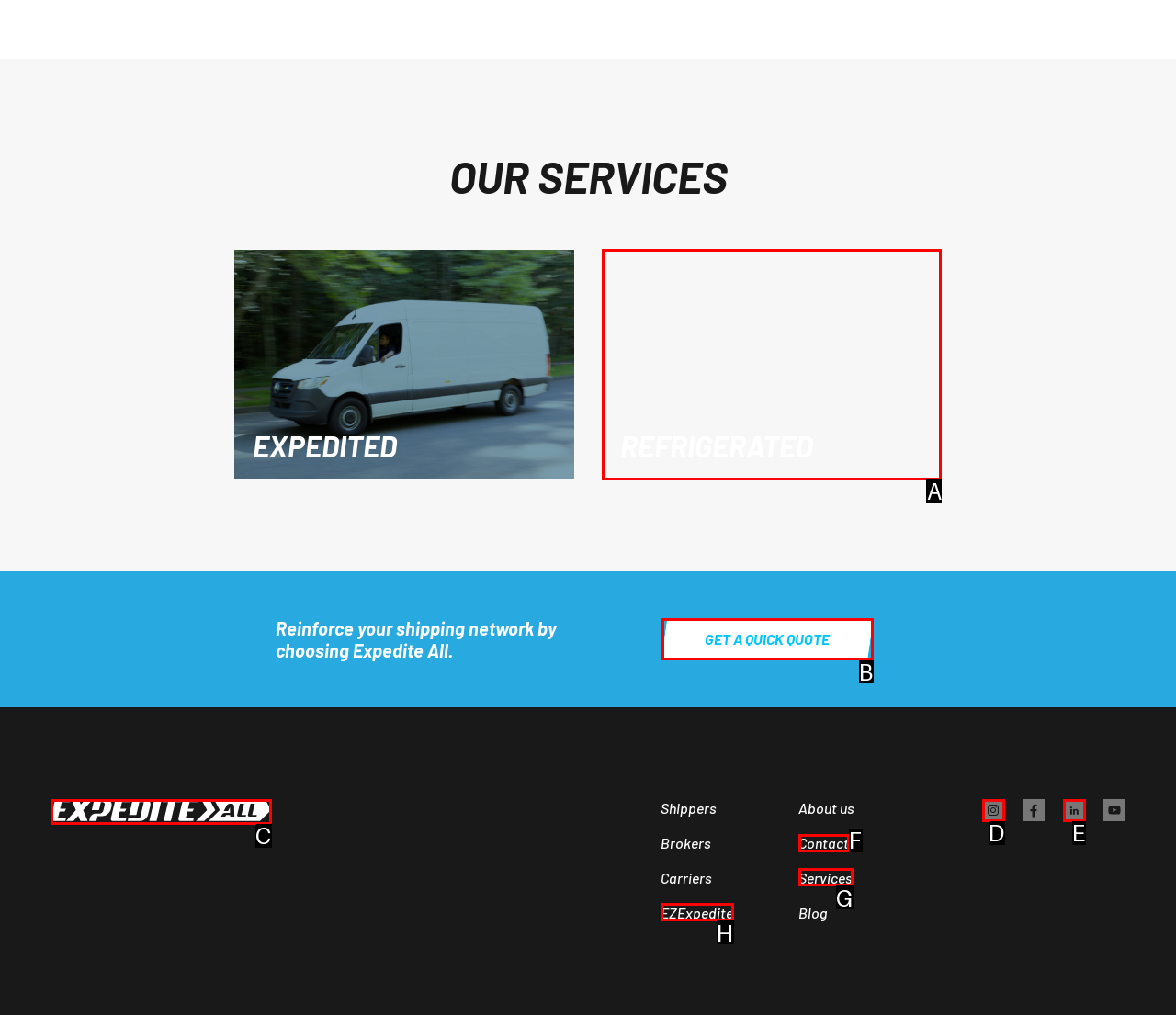Find the HTML element that matches the description: EZExpedite. Answer using the letter of the best match from the available choices.

H